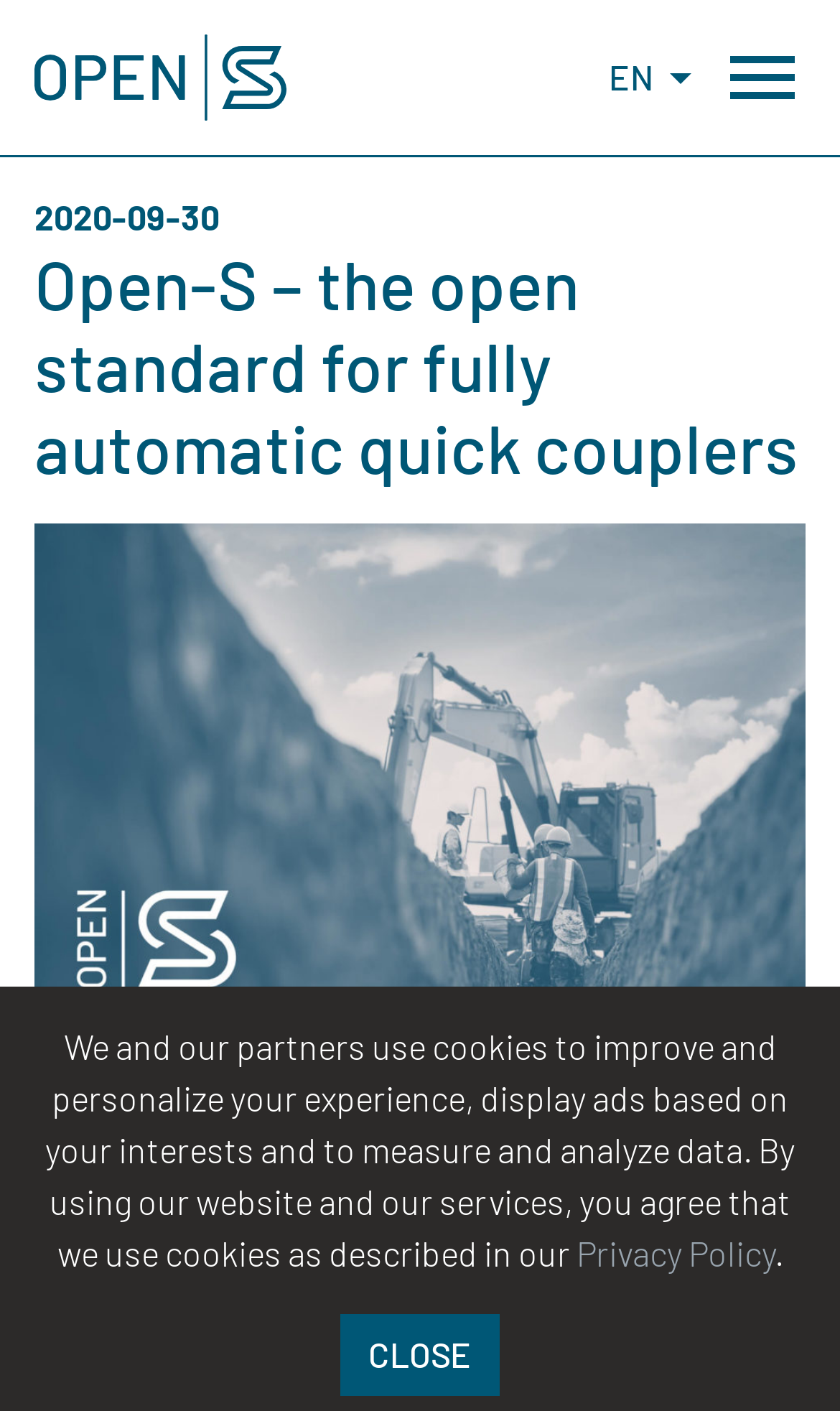What is the date mentioned on the webpage?
Using the visual information from the image, give a one-word or short-phrase answer.

2020-09-30